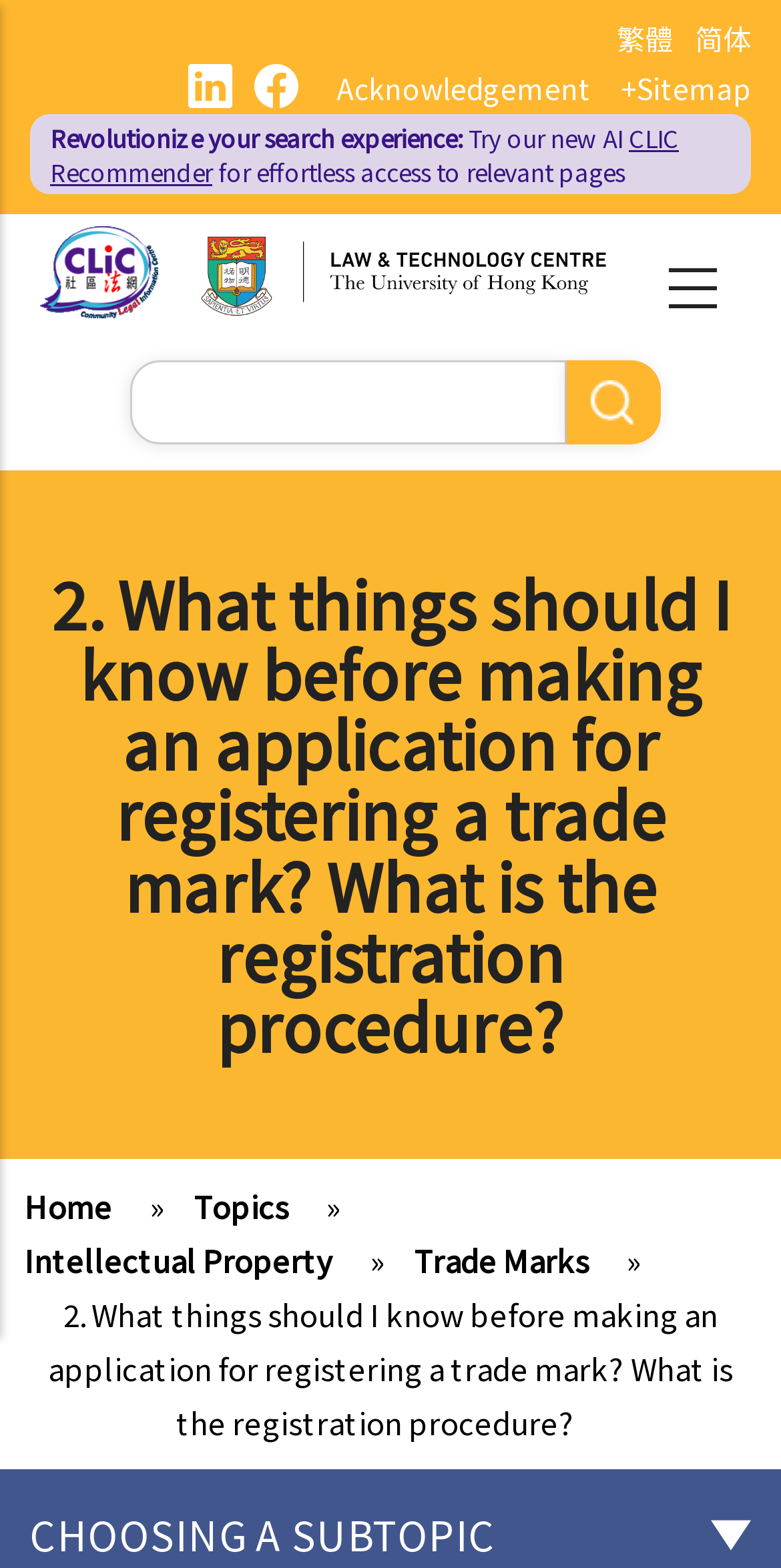What is the topic of the webpage?
Please give a detailed and thorough answer to the question, covering all relevant points.

I found a breadcrumb navigation with links 'Home', 'Topics', 'Intellectual Property', and 'Trade Marks' which suggests that the topic of the webpage is related to Trade Marks.